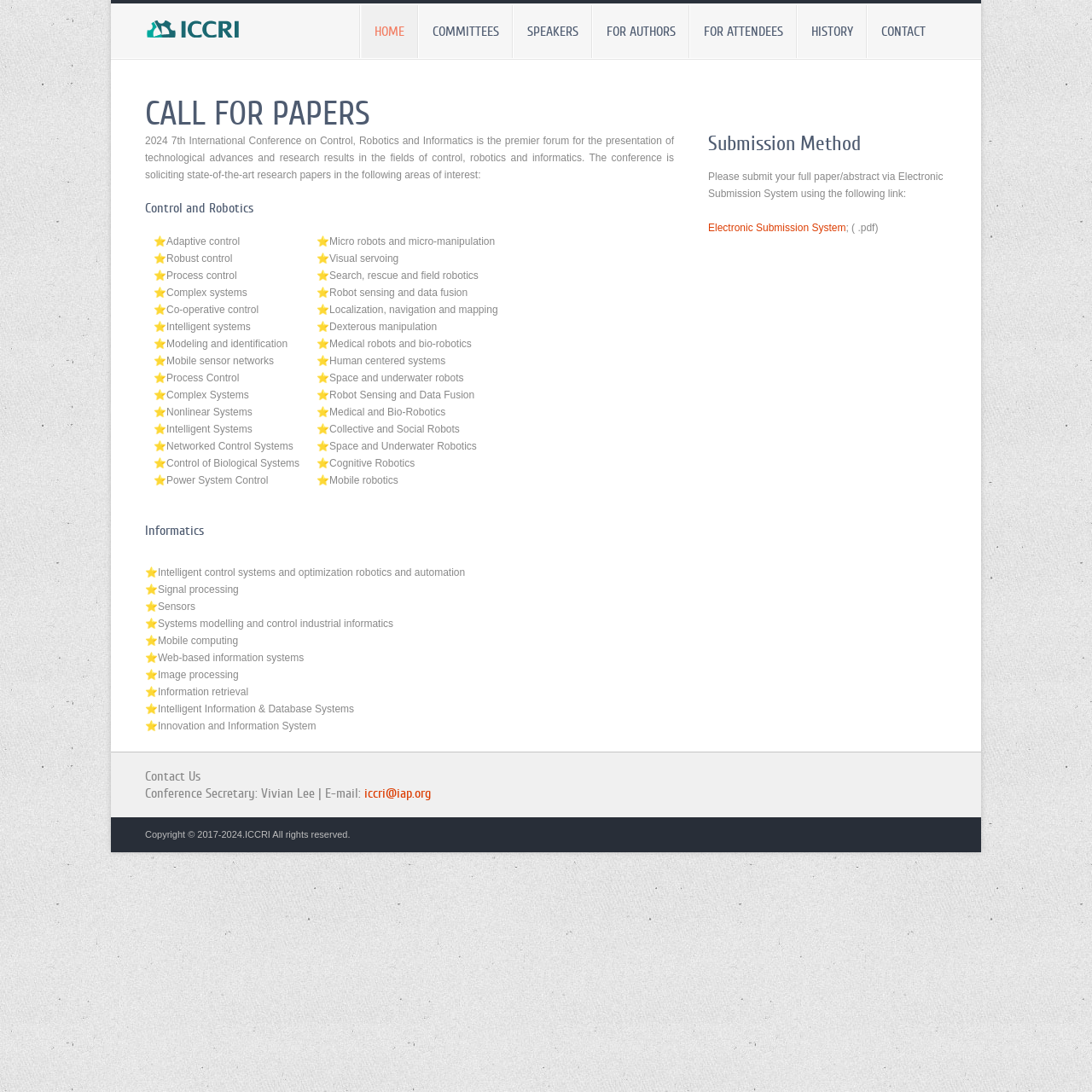Based on the visual content of the image, answer the question thoroughly: What is the conference about?

Based on the webpage content, the conference is about Control, Robotics and Informatics, as indicated by the heading '2024 7th International Conference on Control, Robotics and Informatics' and the various subheadings and topics listed under Control and Robotics, and Informatics.